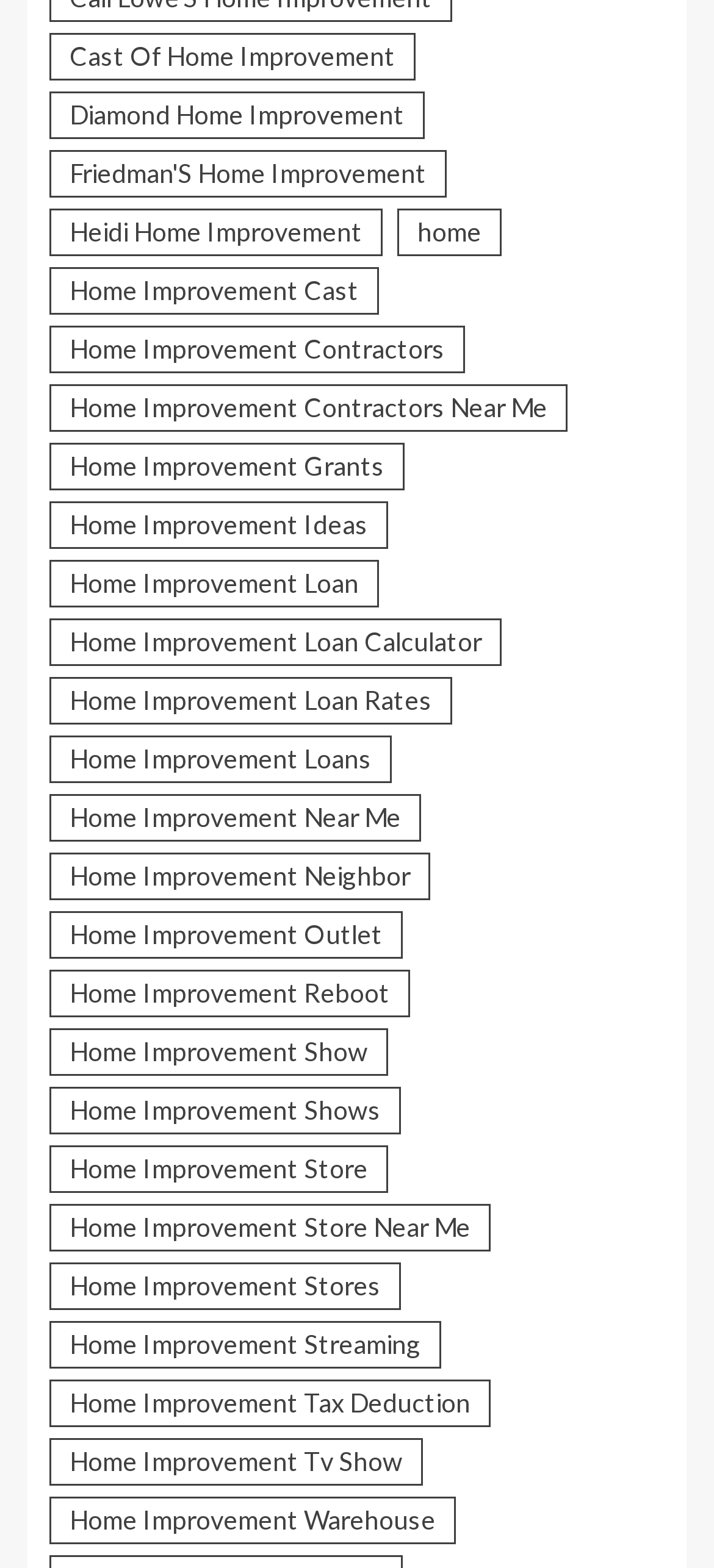Specify the bounding box coordinates of the element's region that should be clicked to achieve the following instruction: "Explore Home Improvement Loans". The bounding box coordinates consist of four float numbers between 0 and 1, in the format [left, top, right, bottom].

[0.069, 0.469, 0.549, 0.499]